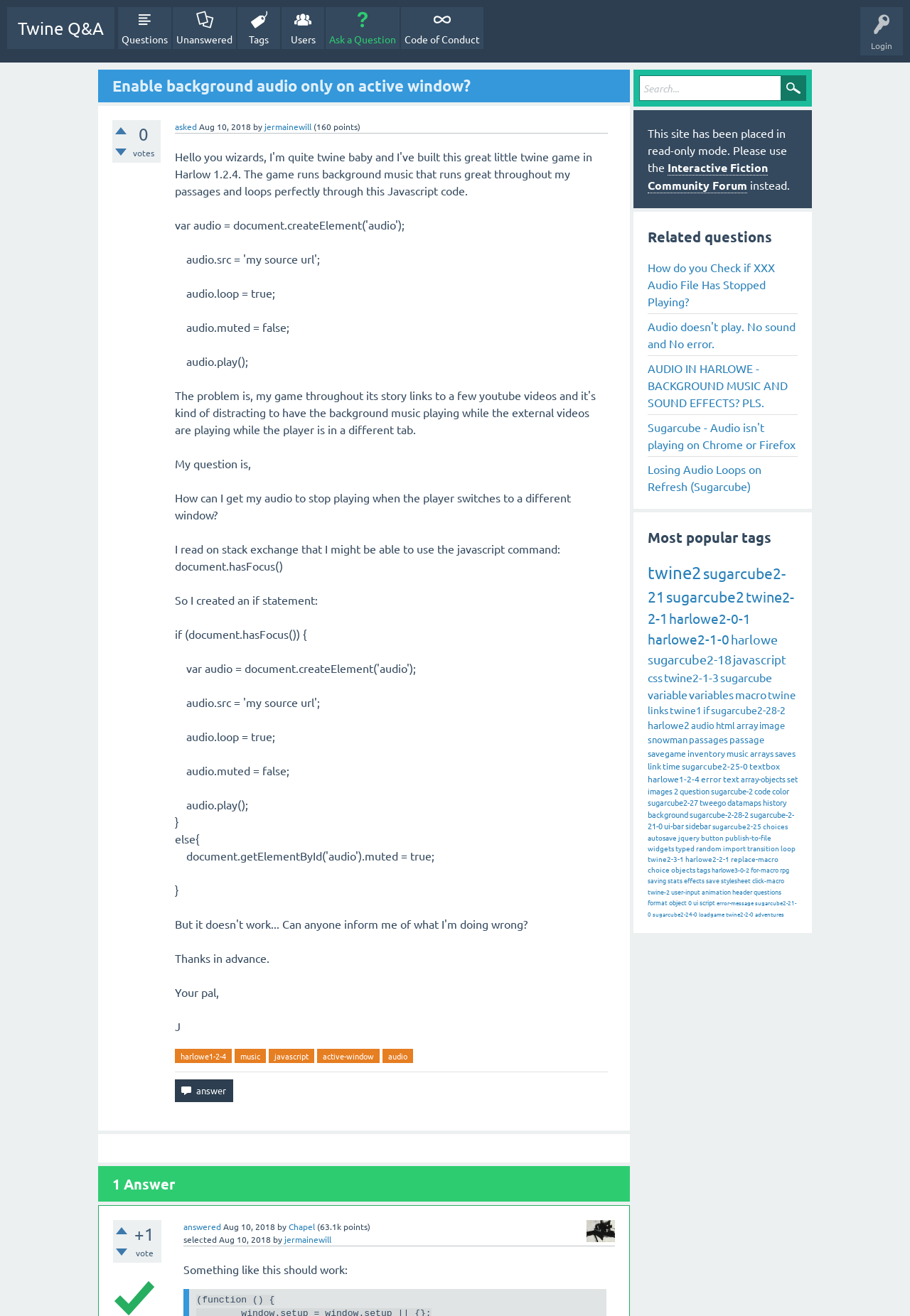Bounding box coordinates should be provided in the format (top-left x, top-left y, bottom-right x, bottom-right y) with all values between 0 and 1. Identify the bounding box for this UI element: name="q_doanswer" title="Answer this question" value="answer"

[0.192, 0.82, 0.256, 0.838]